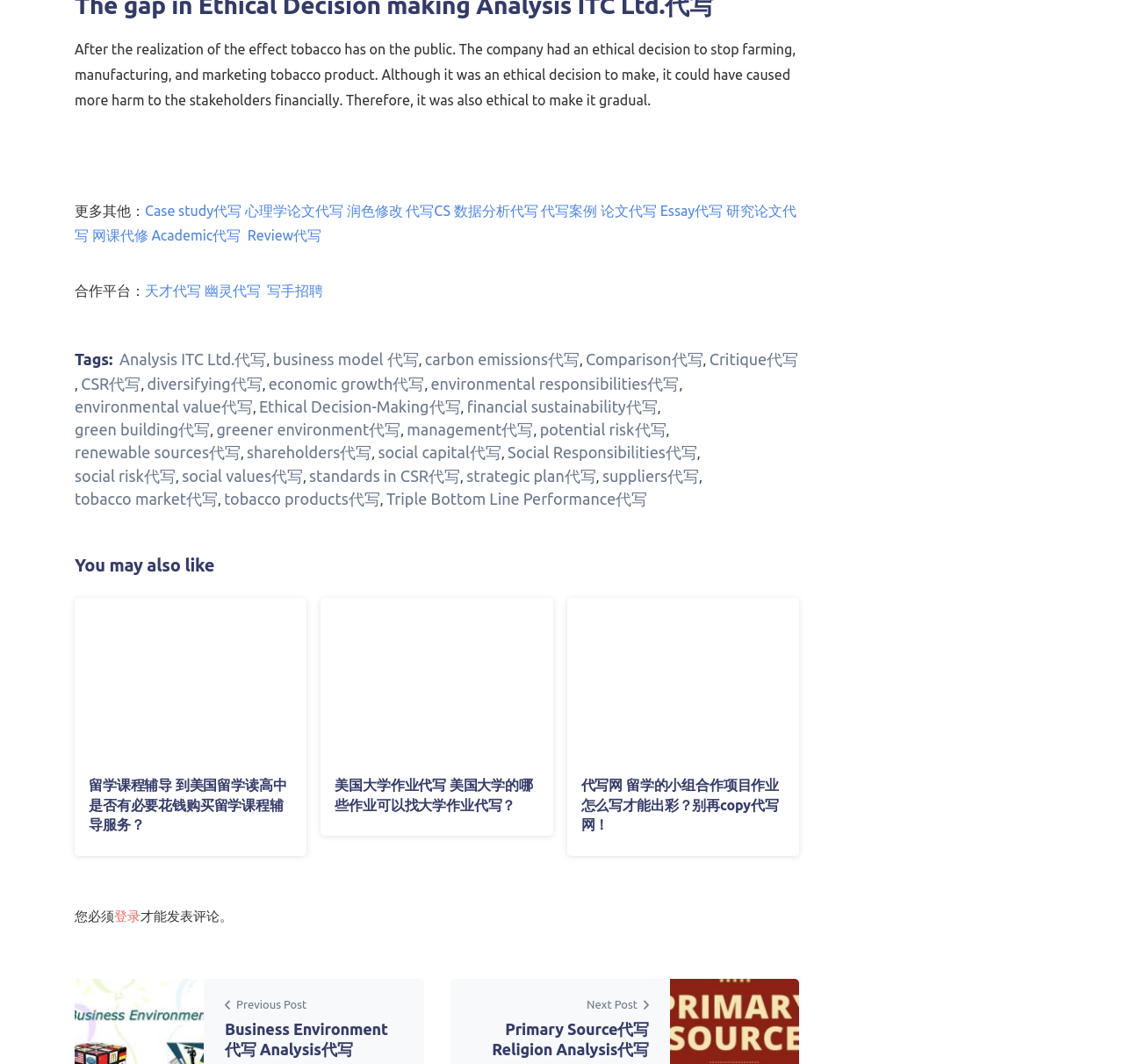Answer this question using a single word or a brief phrase:
How many links are there in the section 'Tags'?

15